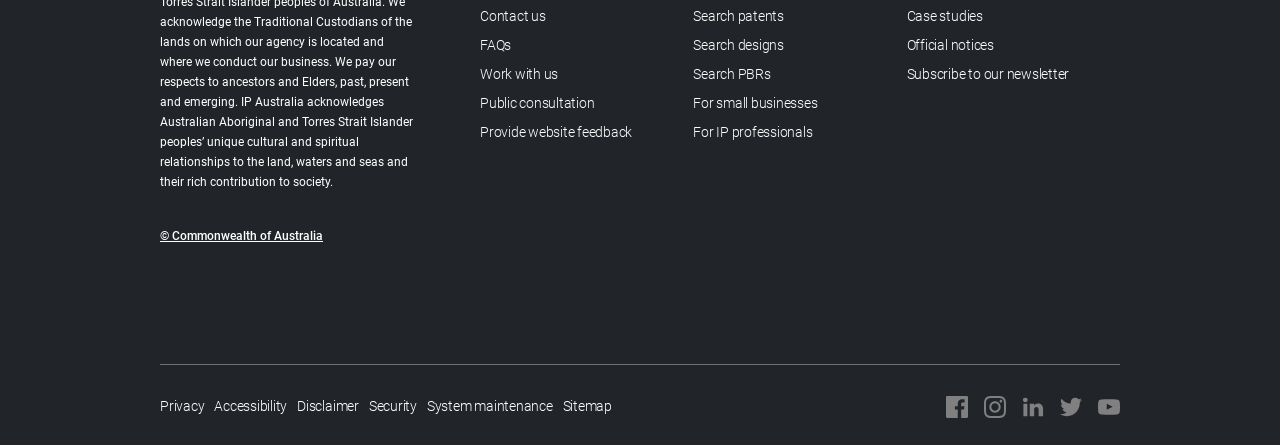Please identify the bounding box coordinates of the area that needs to be clicked to follow this instruction: "Subscribe to the newsletter".

[0.708, 0.147, 0.851, 0.183]